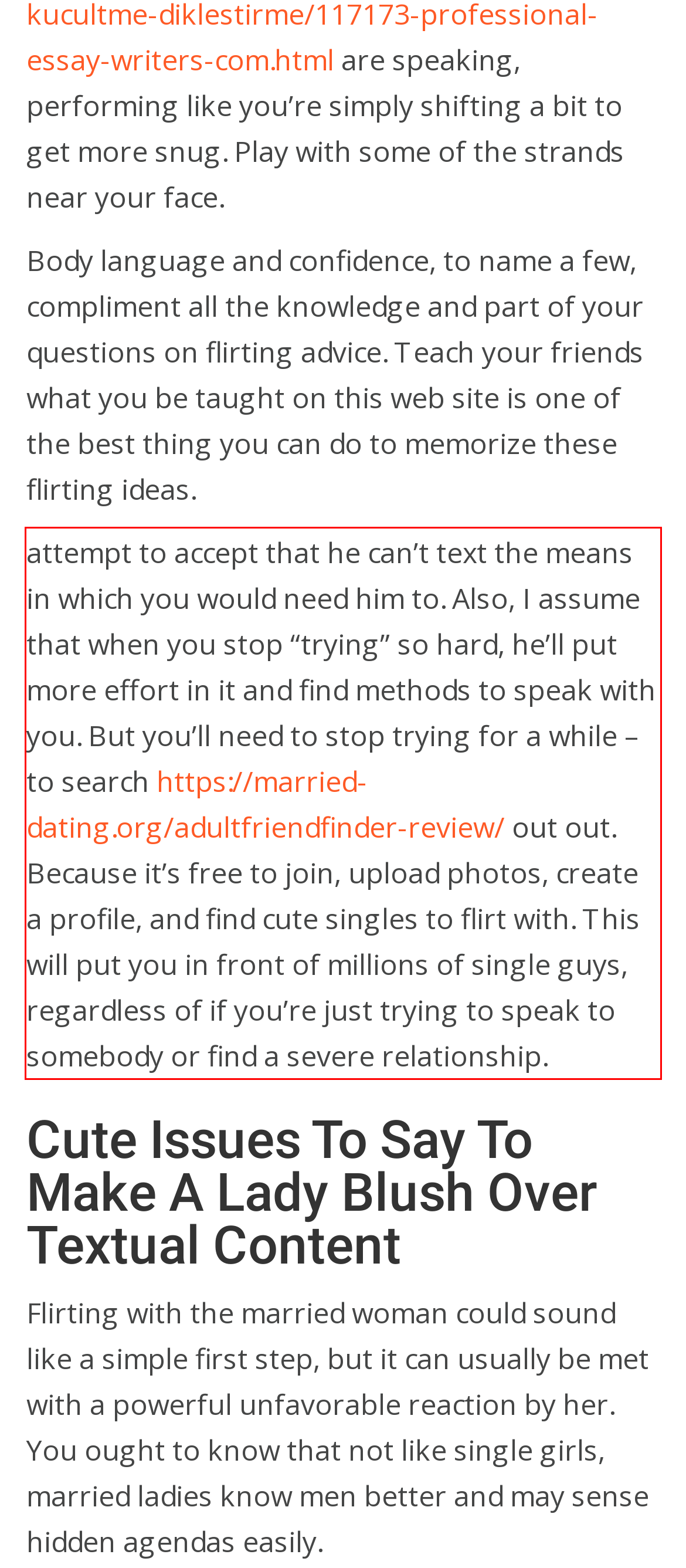Examine the webpage screenshot and use OCR to obtain the text inside the red bounding box.

attempt to accept that he can’t text the means in which you would need him to. Also, I assume that when you stop “trying” so hard, he’ll put more effort in it and find methods to speak with you. But you’ll need to stop trying for a while – to search https://married-dating.org/adultfriendfinder-review/ out out. Because it’s free to join, upload photos, create a profile, and find cute singles to flirt with. This will put you in front of millions of single guys, regardless of if you’re just trying to speak to somebody or find a severe relationship.